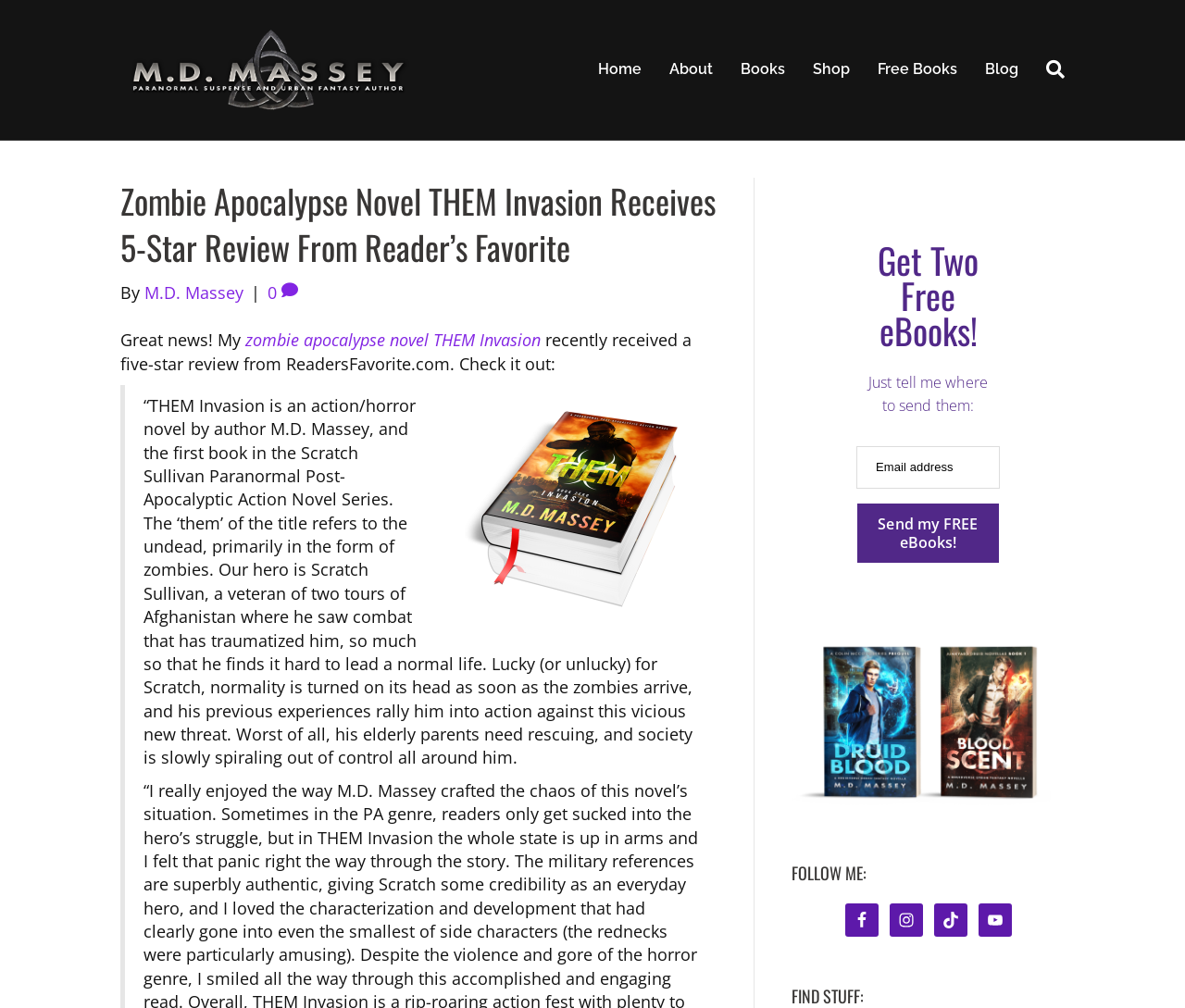Point out the bounding box coordinates of the section to click in order to follow this instruction: "Click the 'Home' link".

[0.493, 0.045, 0.553, 0.093]